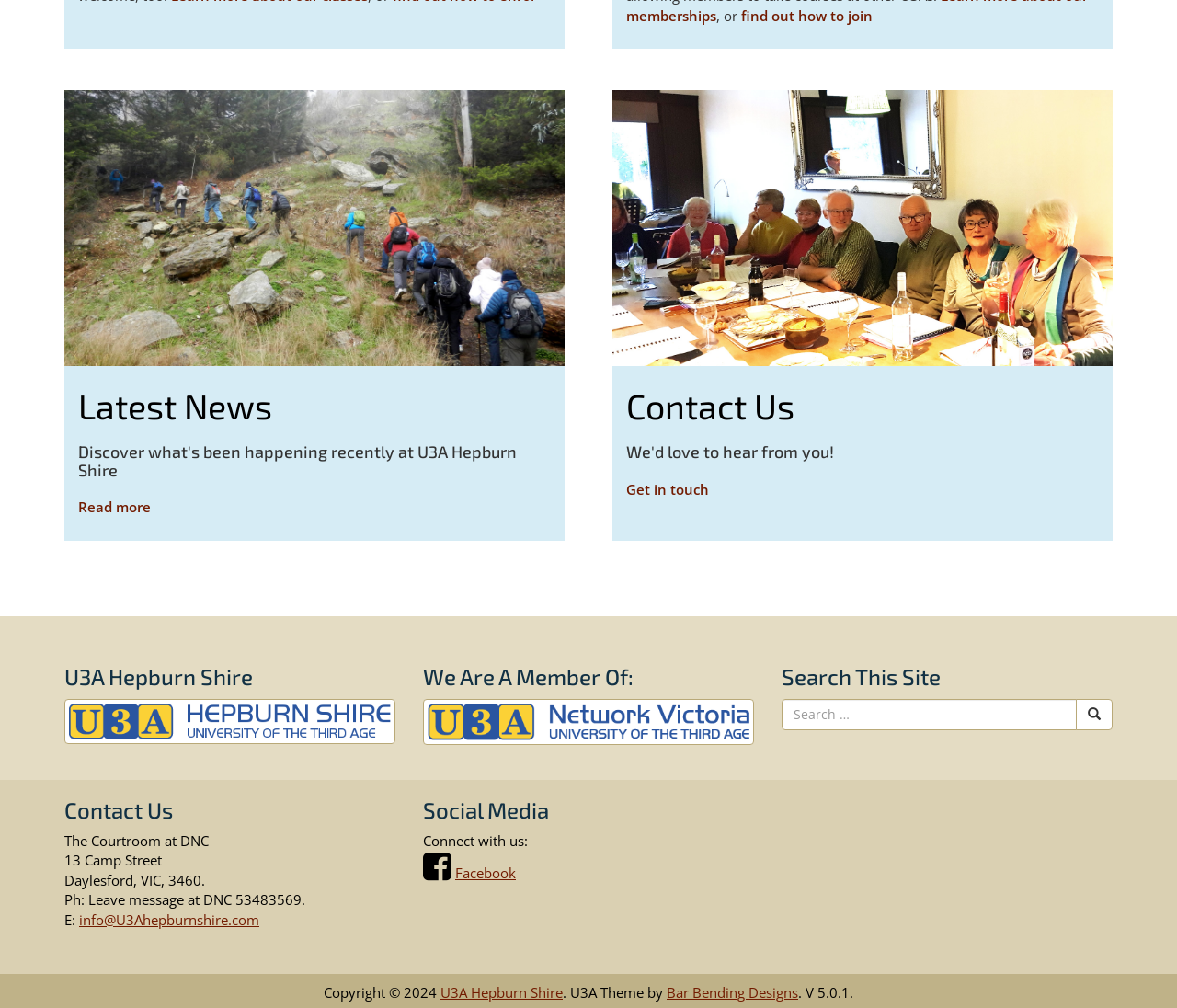Provide a brief response in the form of a single word or phrase:
What is the phone number to leave a message?

53483569